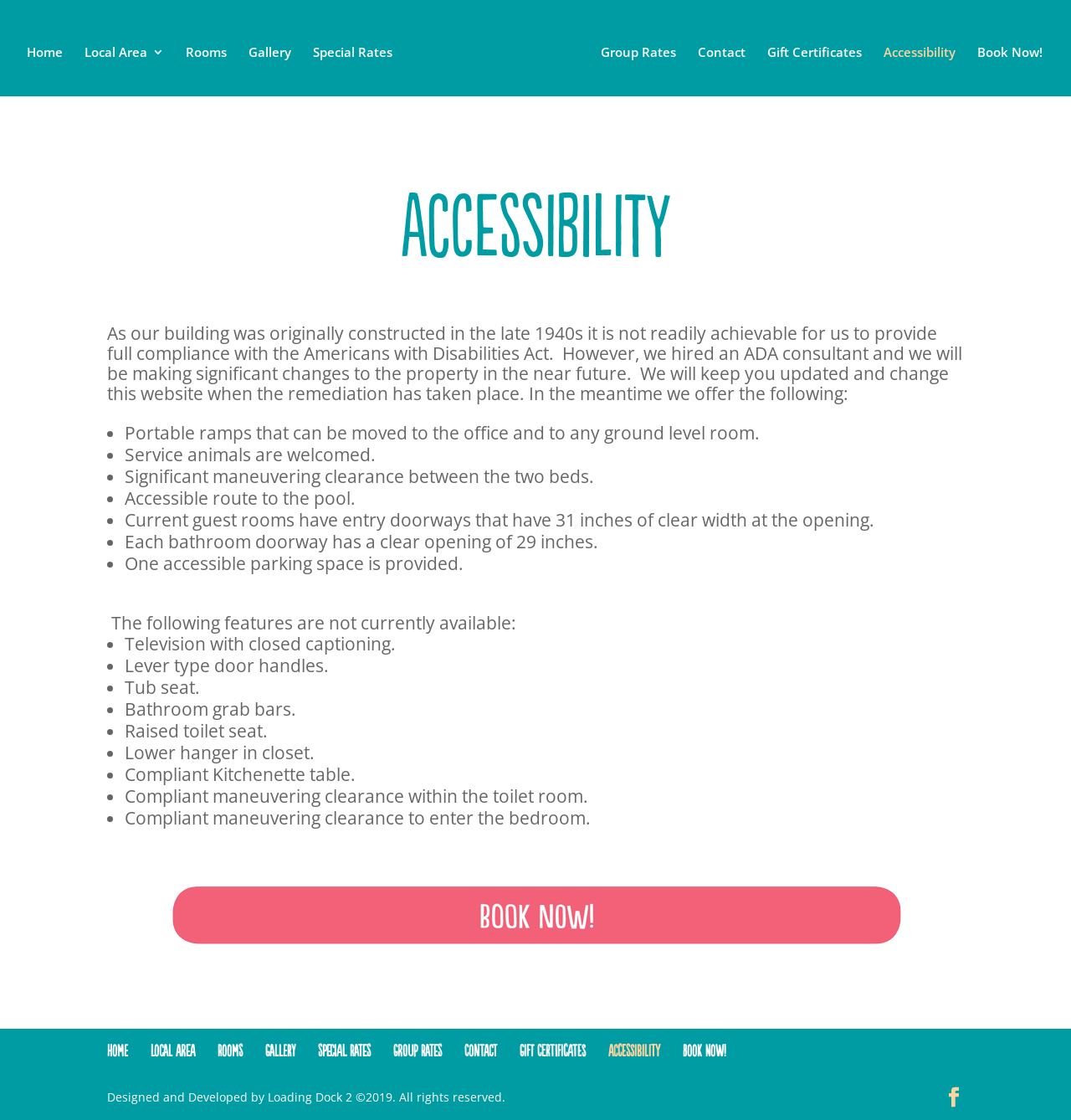What is the purpose of the link 'Book Now!'?
Refer to the image and provide a concise answer in one word or phrase.

To book a room